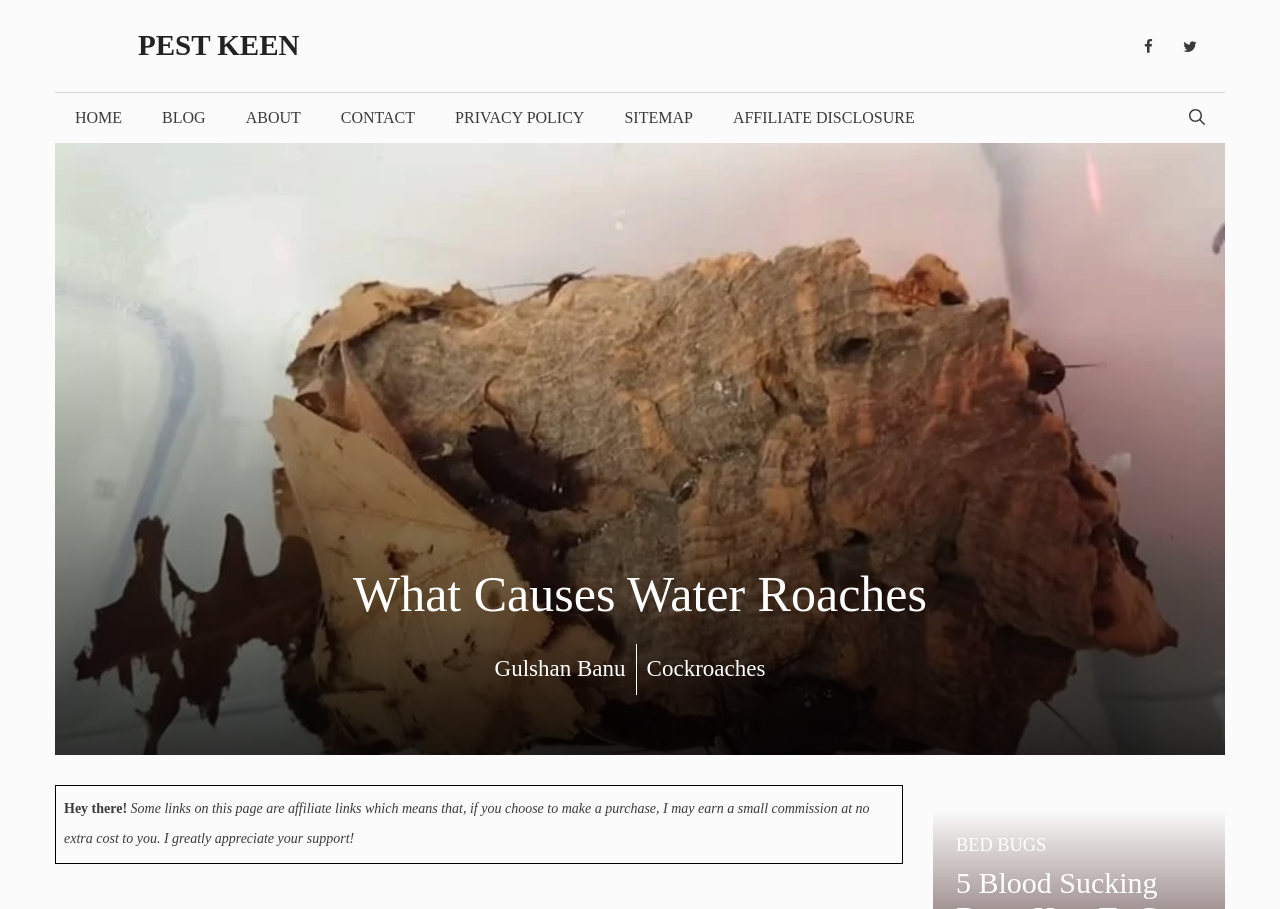Give a one-word or one-phrase response to the question:
What type of insects are mentioned in the article?

Cockroaches